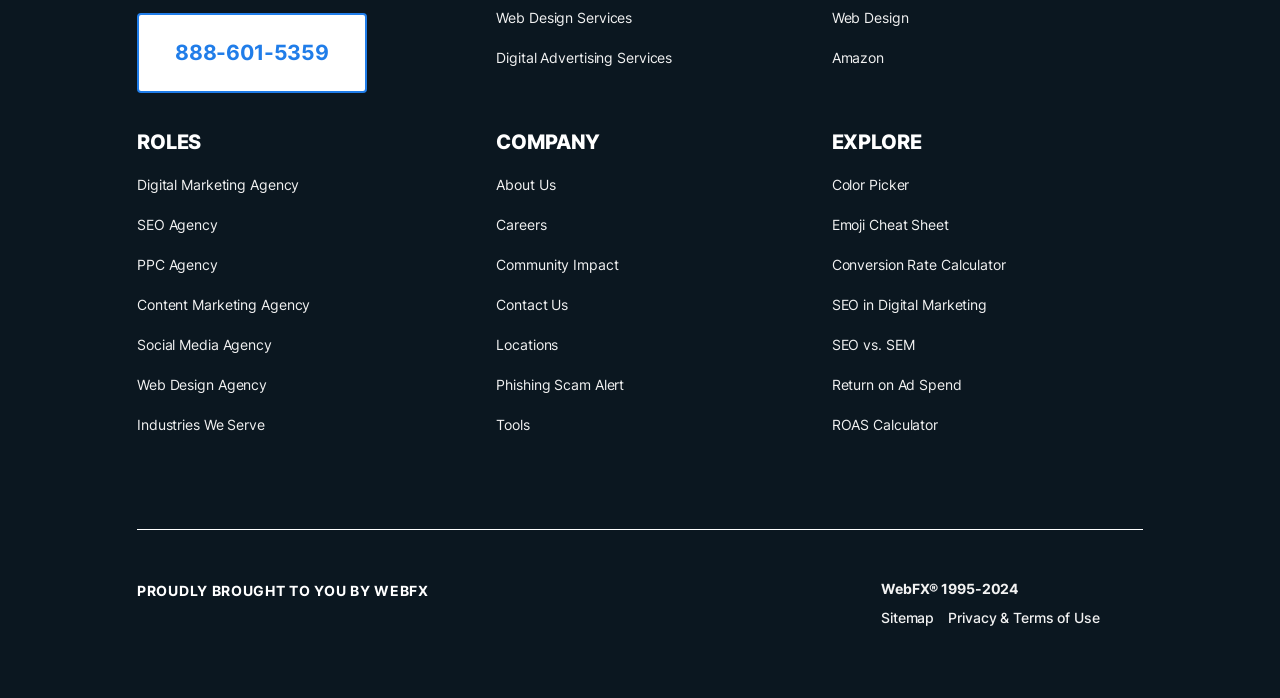Determine the bounding box coordinates of the UI element described below. Use the format (top-left x, top-left y, bottom-right x, bottom-right y) with floating point numbers between 0 and 1: SEO Agency

[0.107, 0.306, 0.35, 0.34]